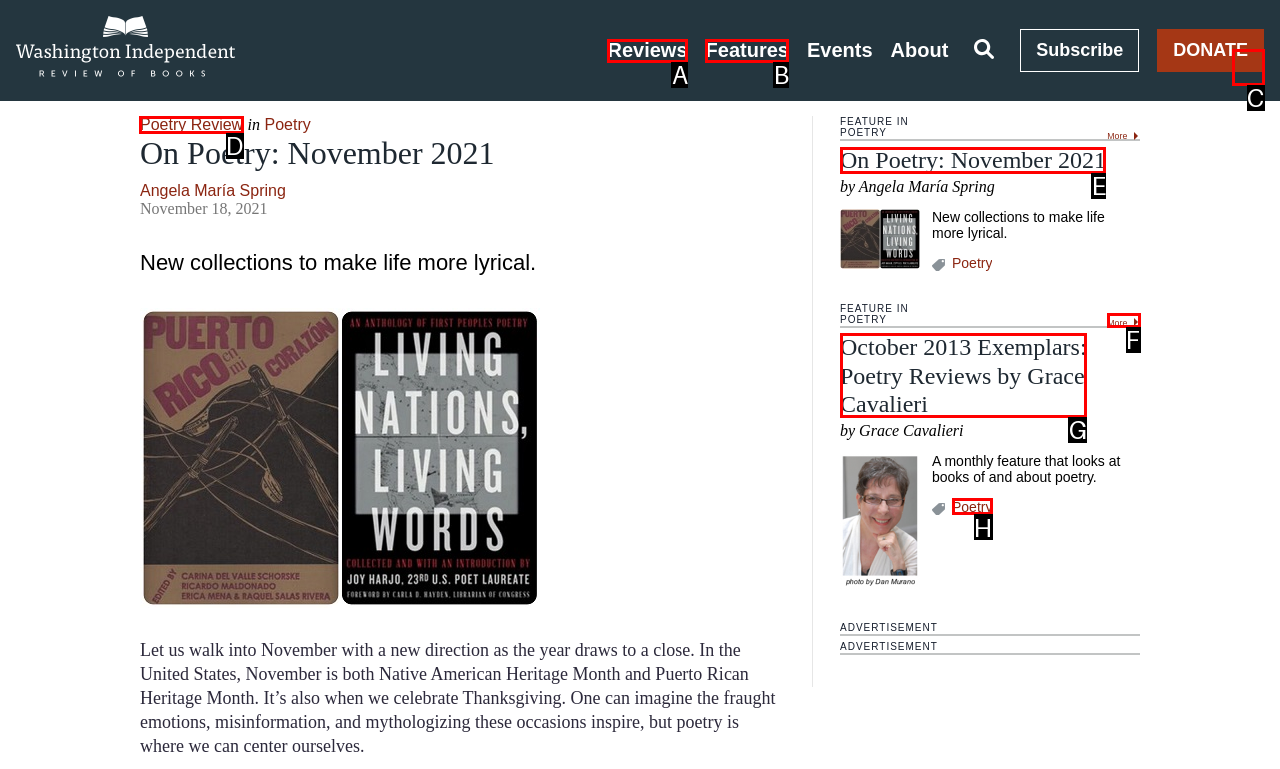Tell me which letter corresponds to the UI element that should be clicked to fulfill this instruction: Read the Poetry Review
Answer using the letter of the chosen option directly.

D